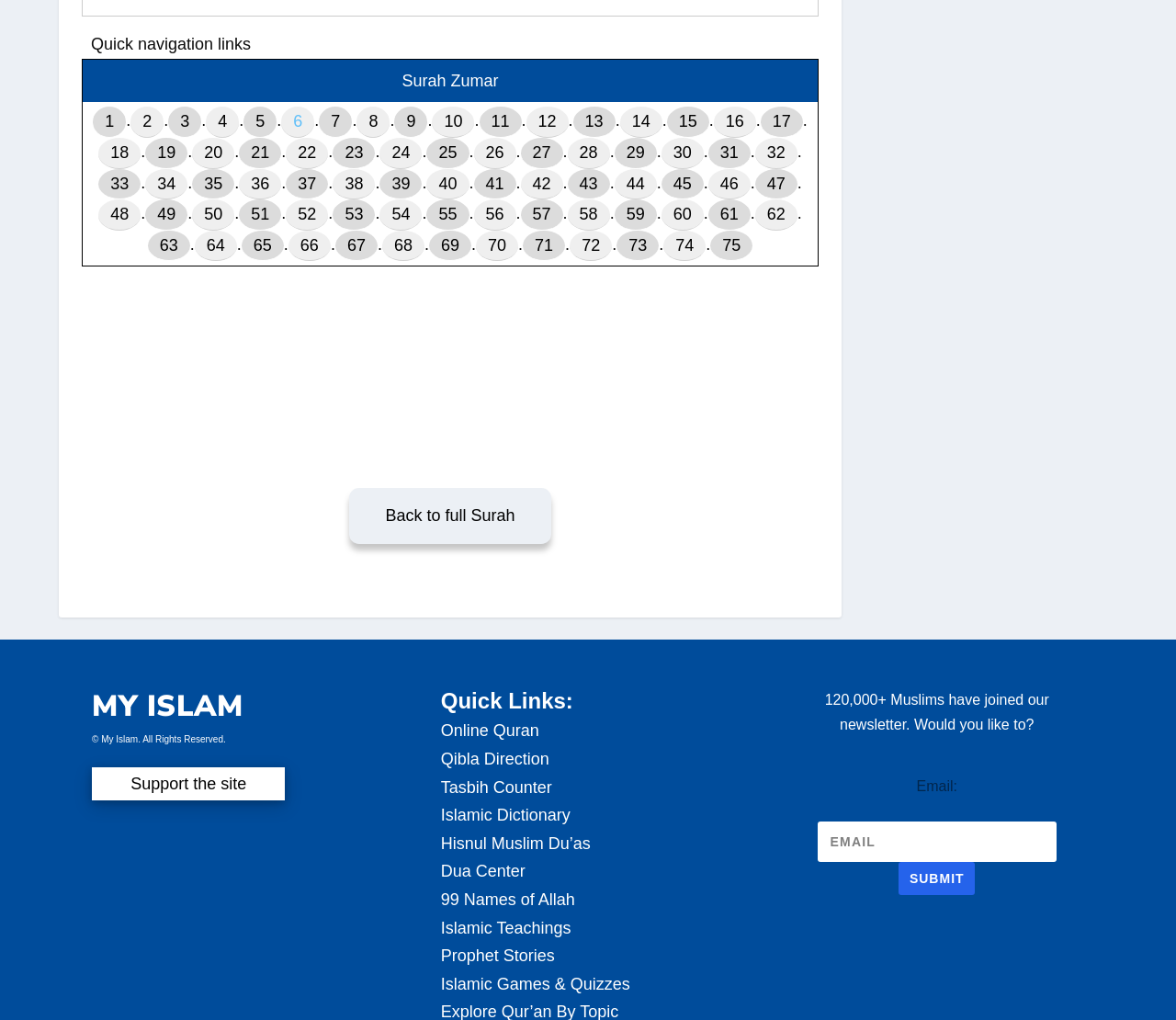Please locate the bounding box coordinates for the element that should be clicked to achieve the following instruction: "View verse 20". Ensure the coordinates are given as four float numbers between 0 and 1, i.e., [left, top, right, bottom].

[0.163, 0.135, 0.199, 0.165]